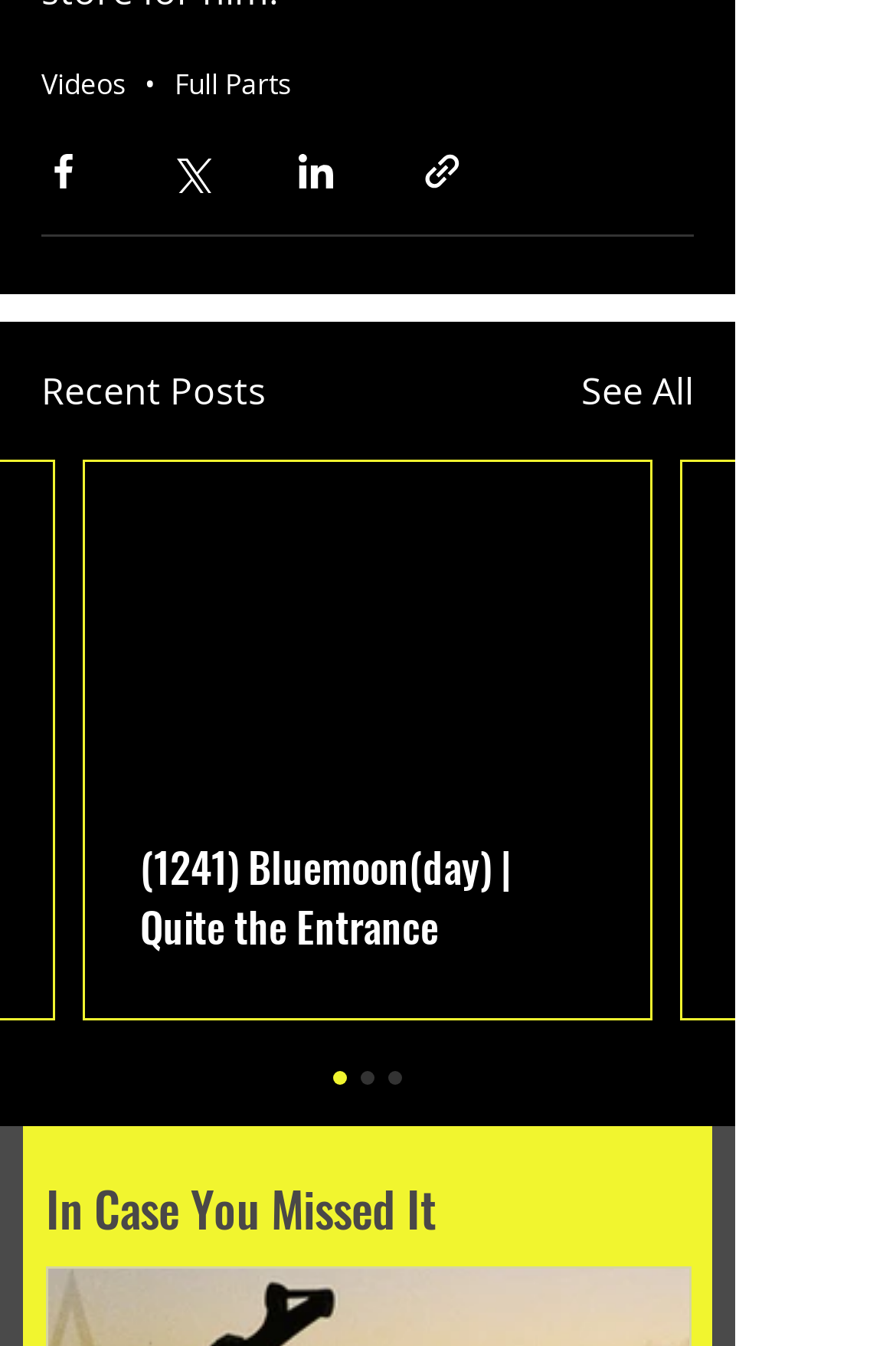Determine the bounding box coordinates for the UI element with the following description: "aria-label="Share via link"". The coordinates should be four float numbers between 0 and 1, represented as [left, top, right, bottom].

[0.328, 0.112, 0.377, 0.144]